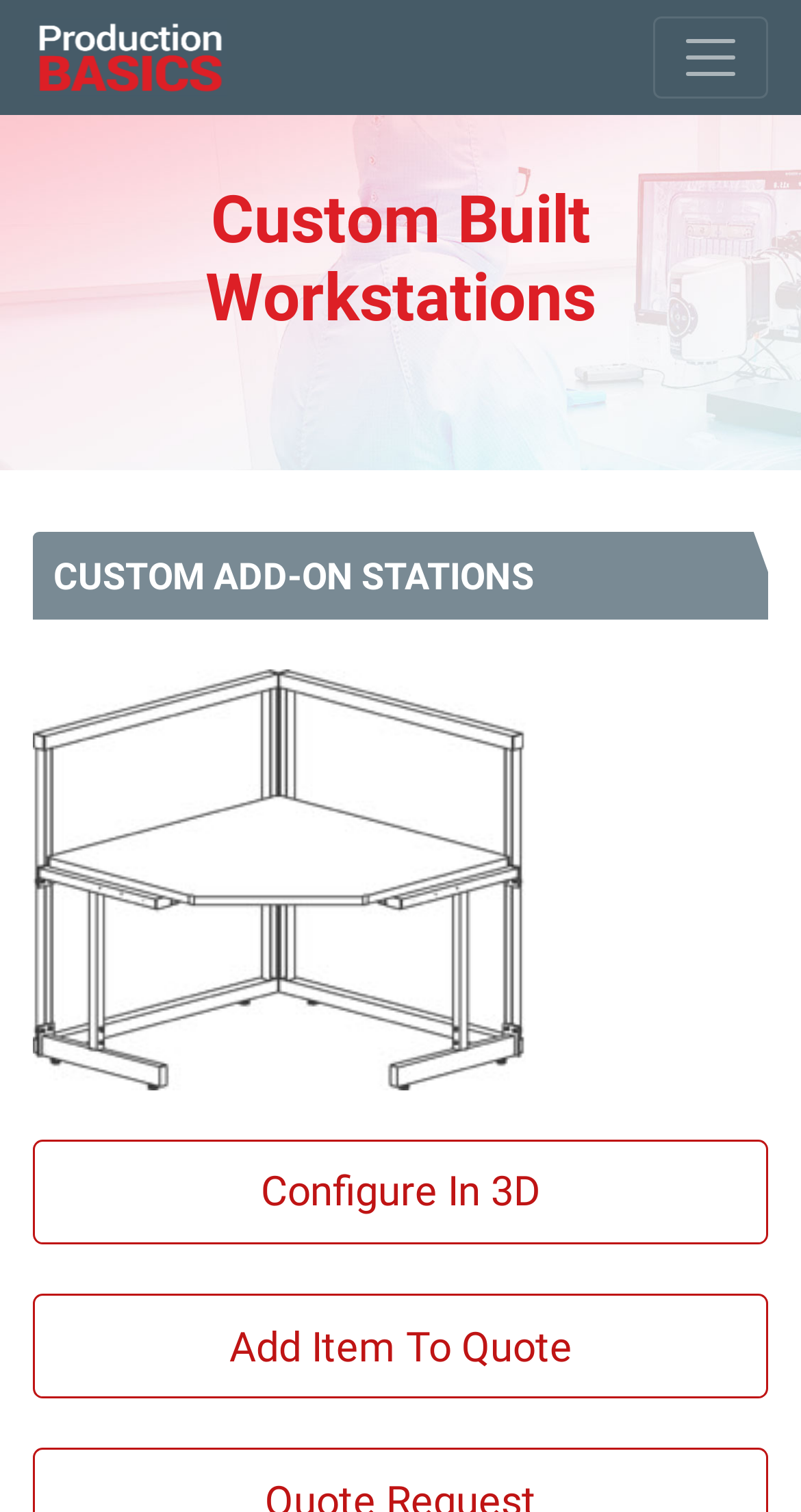Write a detailed summary of the webpage.

This webpage is about custom-built workstations, specifically focusing on custom add-on stations. At the top left, there is a link and an image, which are positioned closely together. On the opposite side, at the top right, there is a button. 

Below the top elements, a prominent heading "Custom Built Workstations" is centered, taking up a significant portion of the width. 

Further down, the text "CUSTOM ADD-ON STATIONS" is displayed, situated roughly in the middle of the page. 

To the left of the text, there is a large image that spans from the middle to the bottom of the page. 

At the bottom left, there are two links, "Configure In 3D" and "Add Item To Quote", stacked on top of each other.